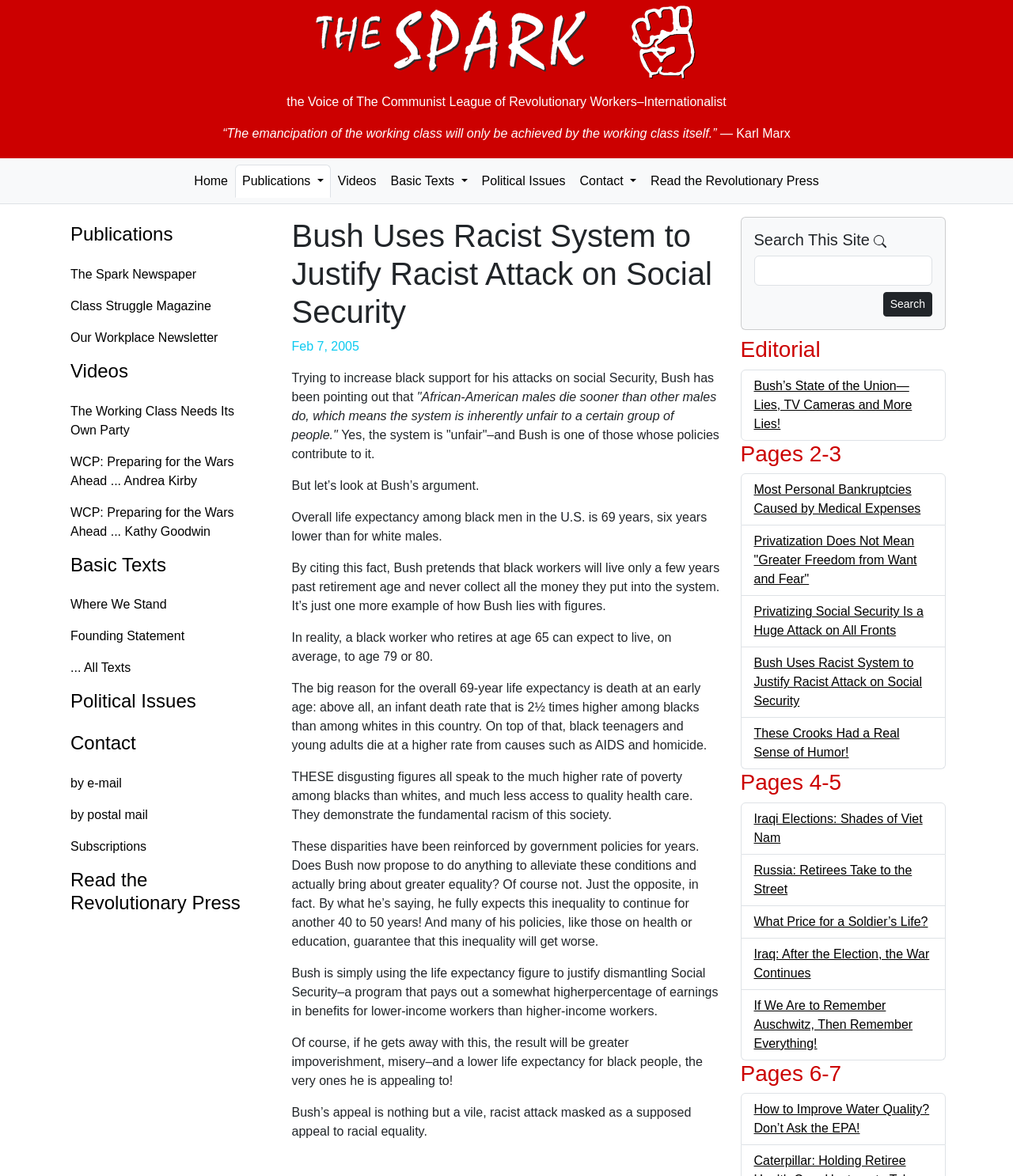What is the name of the publication?
Please answer the question as detailed as possible based on the image.

The name of the publication can be found at the top of the webpage, where it says 'Bush Uses Racist System to Justify Racist Attack on Social Security — The Spark #744'.